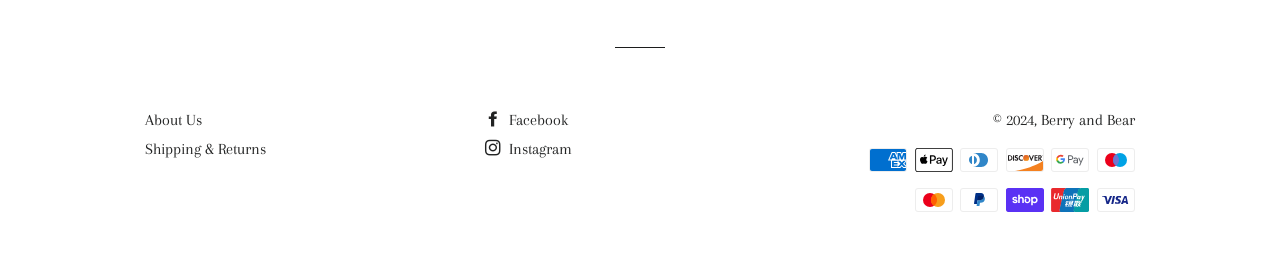Respond with a single word or phrase to the following question:
What is the orientation of the separator?

Horizontal